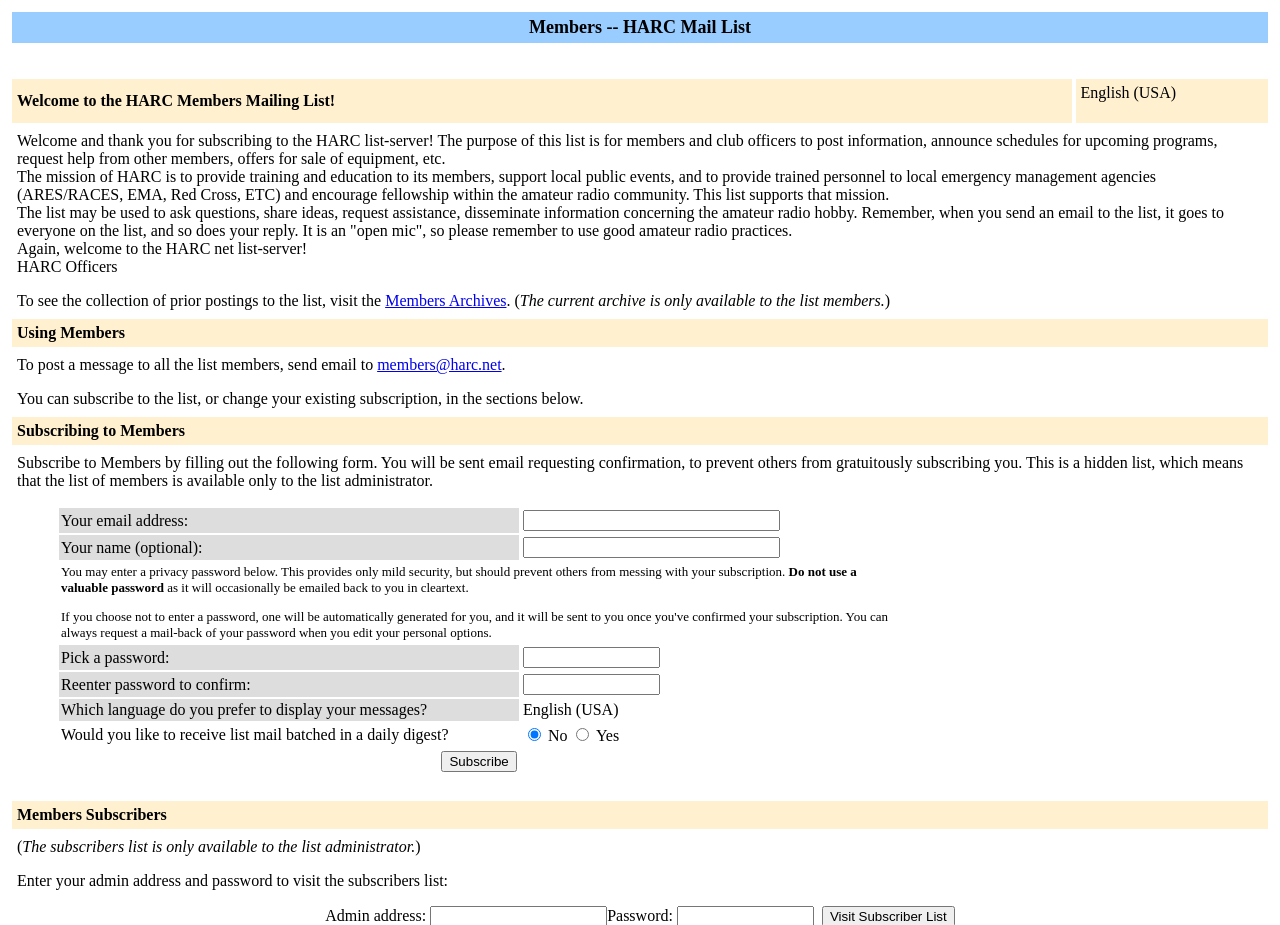Find the bounding box coordinates of the clickable element required to execute the following instruction: "Visit Members Archives". Provide the coordinates as four float numbers between 0 and 1, i.e., [left, top, right, bottom].

[0.301, 0.316, 0.396, 0.334]